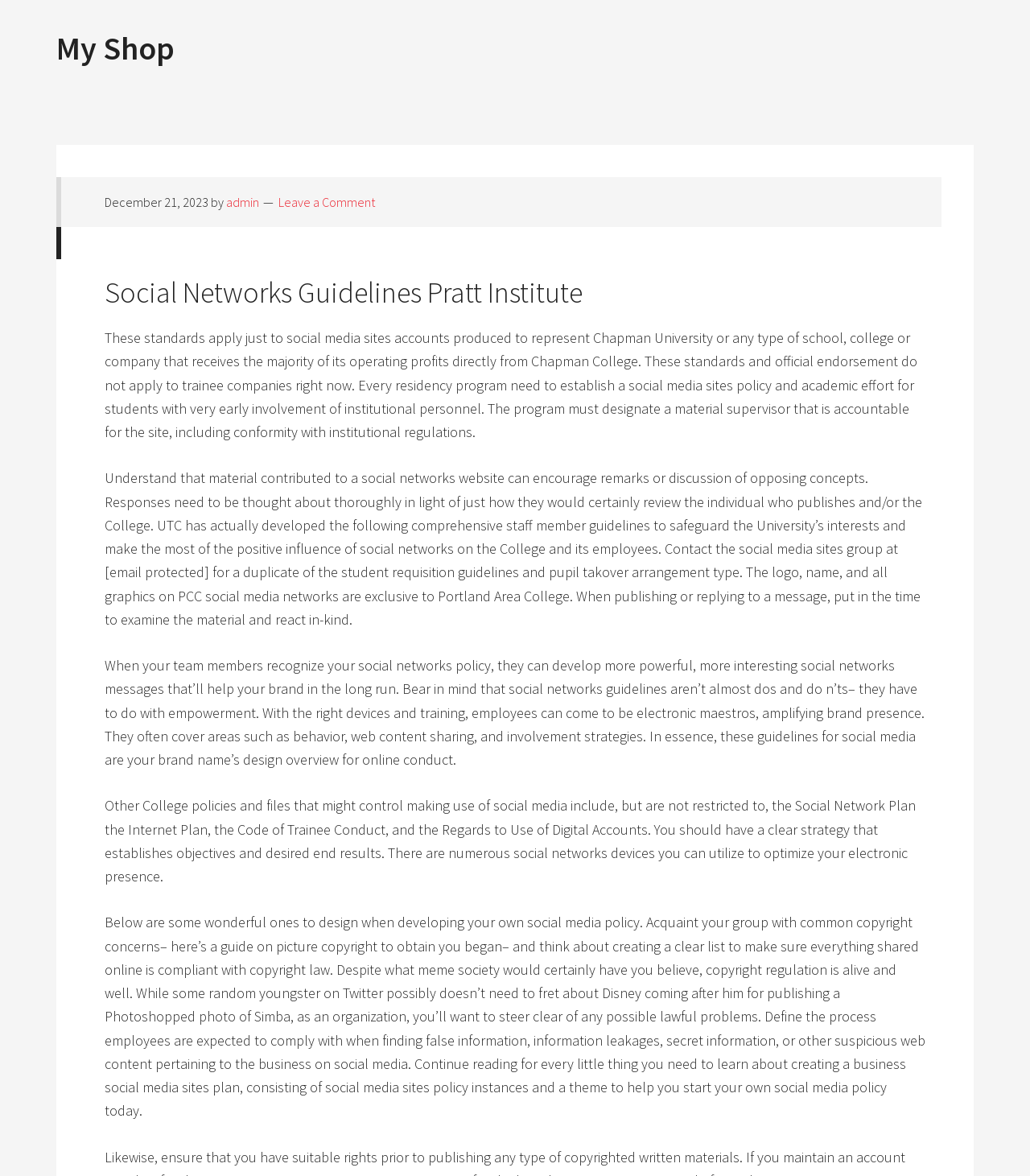What is the recommended approach to creating social media policy?
Look at the image and respond to the question as thoroughly as possible.

I found the answer by reading the fifth paragraph of the page, which says 'You should have a clear strategy that establishes objectives and desired end results'.